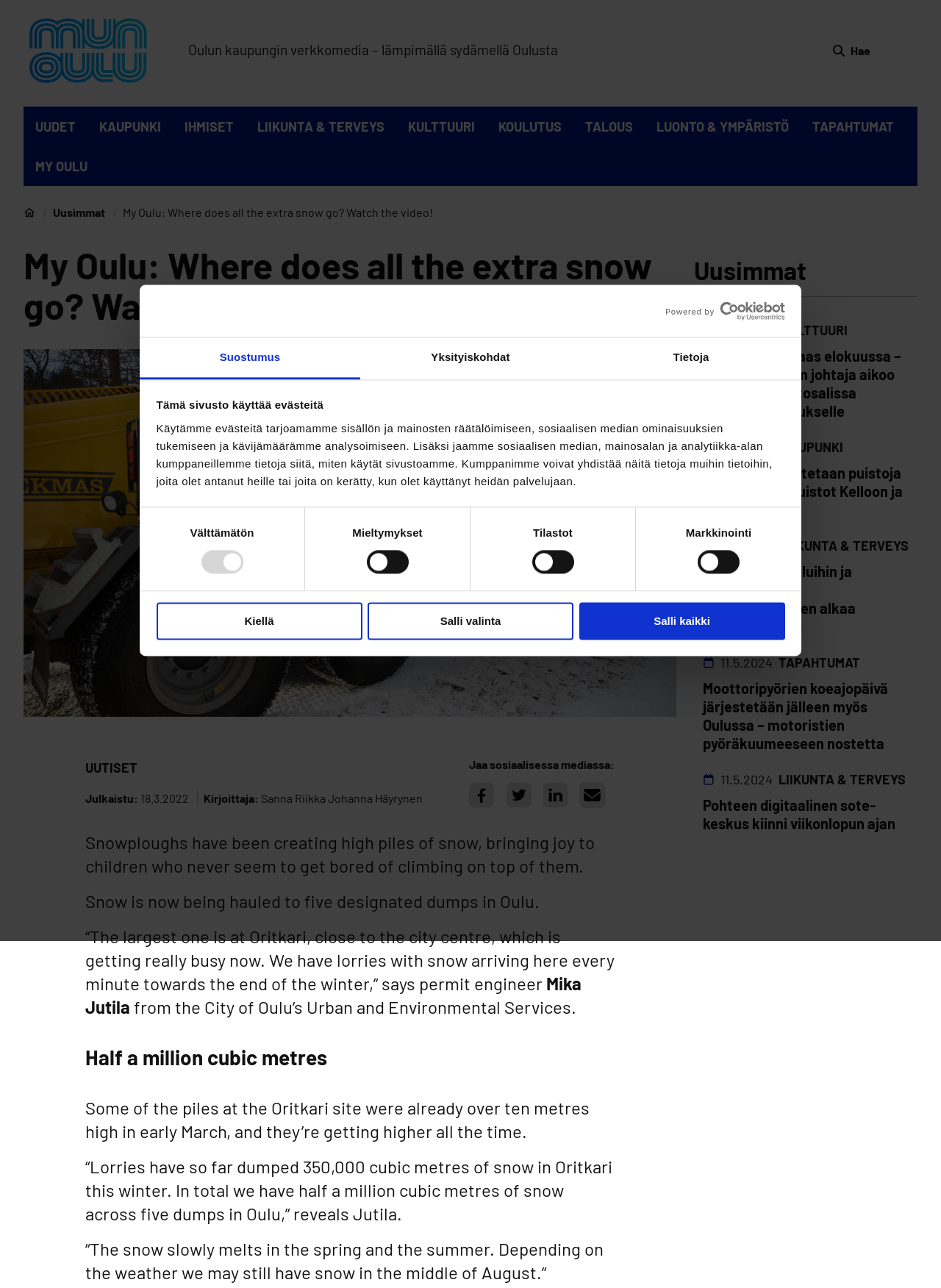Can you specify the bounding box coordinates for the region that should be clicked to fulfill this instruction: "Click the 'Salli kaikki' button".

[0.615, 0.468, 0.834, 0.497]